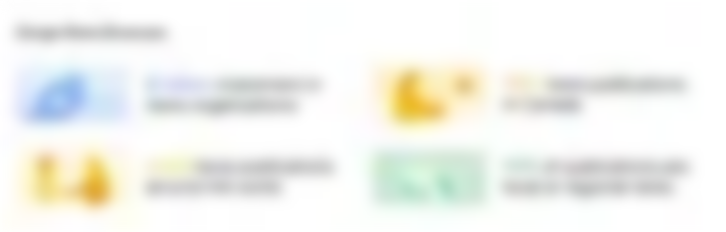What is the goal of Google's News Showcase program?
Ensure your answer is thorough and detailed.

As stated in the caption, Google's News Showcase program aims to enhance the visibility and sustainability of diverse news publications, ultimately bolstering the industry's future.